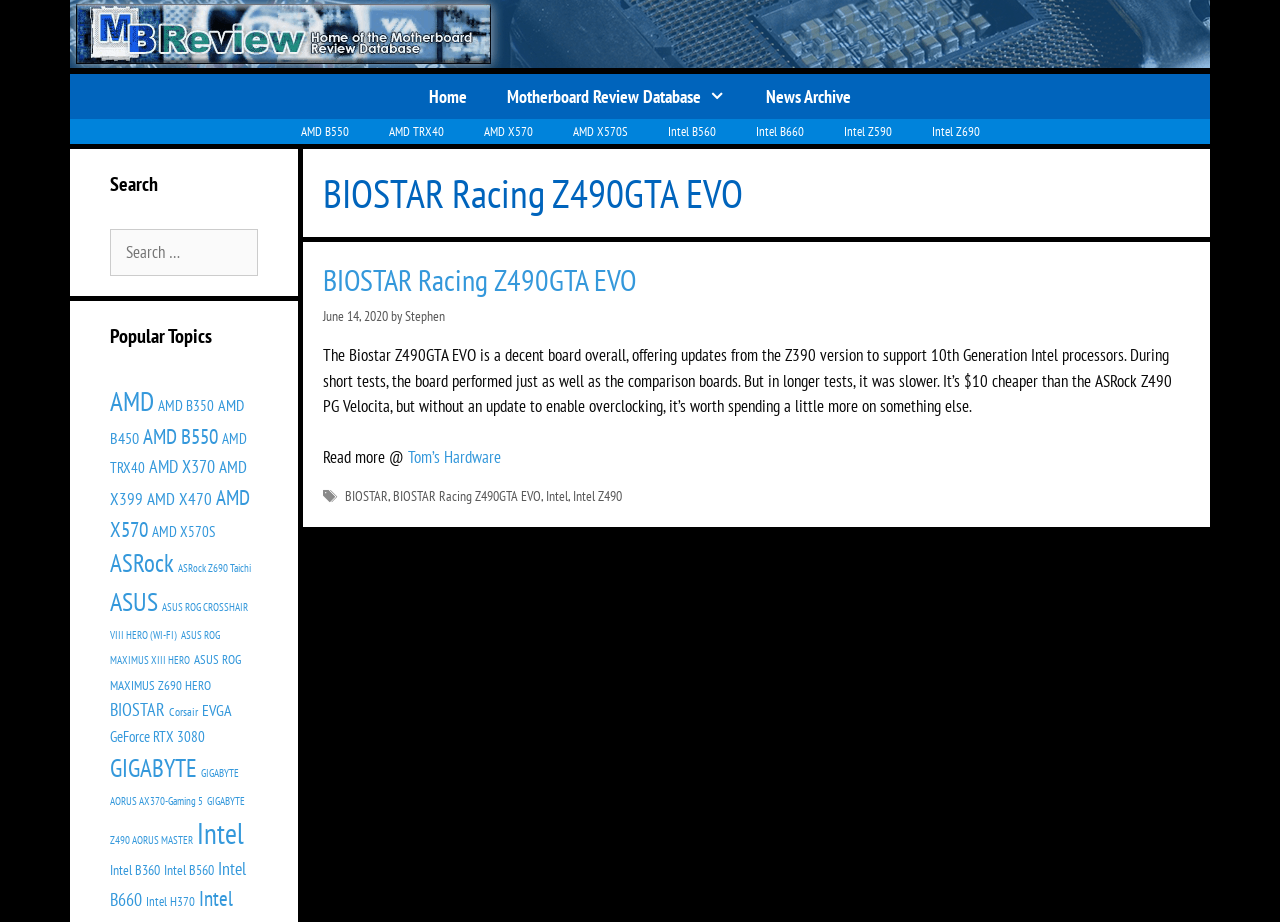Please pinpoint the bounding box coordinates for the region I should click to adhere to this instruction: "Read the review of BIOSTAR Racing Z490GTA EVO".

[0.252, 0.281, 0.497, 0.324]